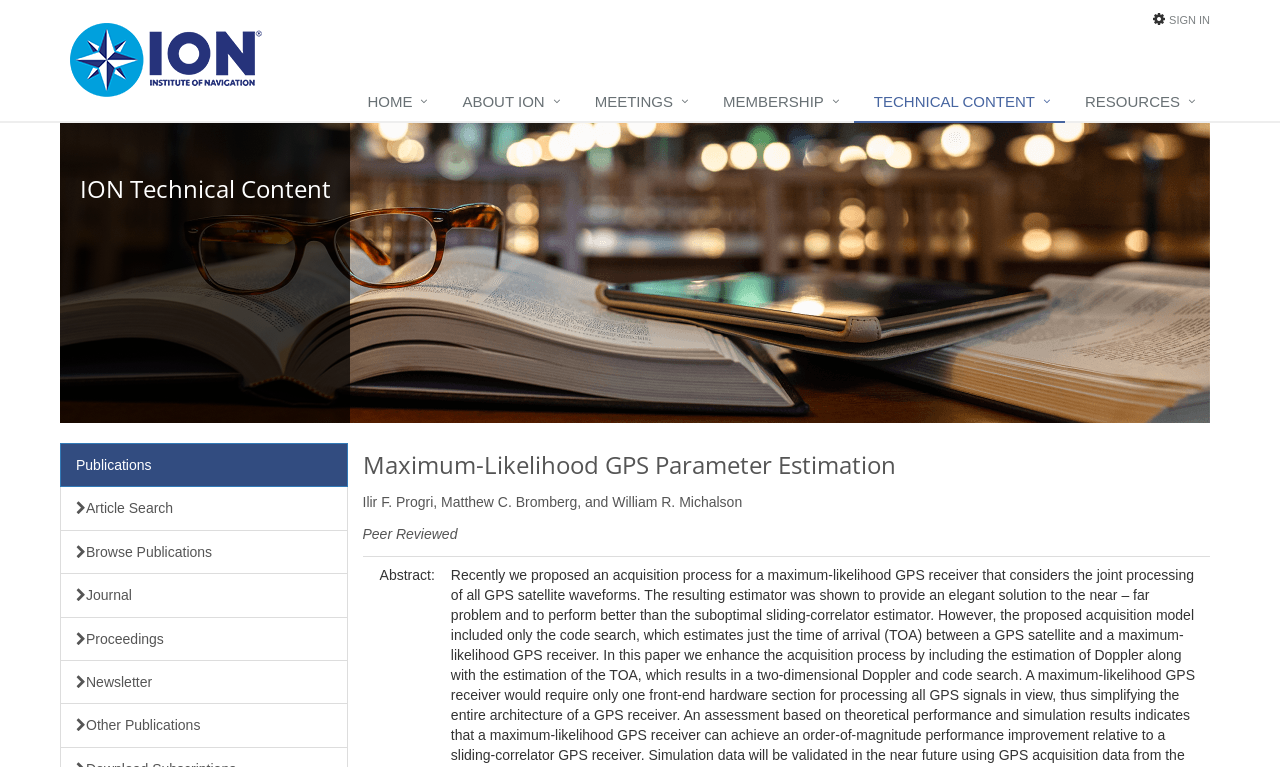Please identify the bounding box coordinates of the element on the webpage that should be clicked to follow this instruction: "Sign in to the website". The bounding box coordinates should be given as four float numbers between 0 and 1, formatted as [left, top, right, bottom].

[0.913, 0.018, 0.945, 0.034]